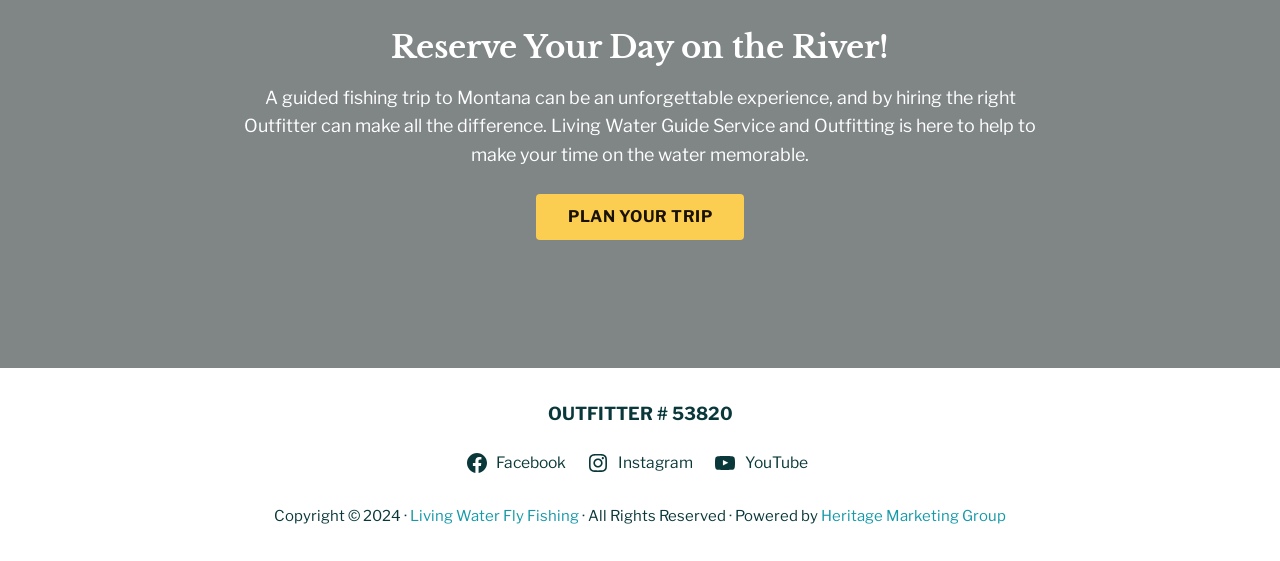Who designed the website?
With the help of the image, please provide a detailed response to the question.

The link element 'Heritage Marketing Group' is located near the copyright information, suggesting that Heritage Marketing Group is the company that designed and developed the website.